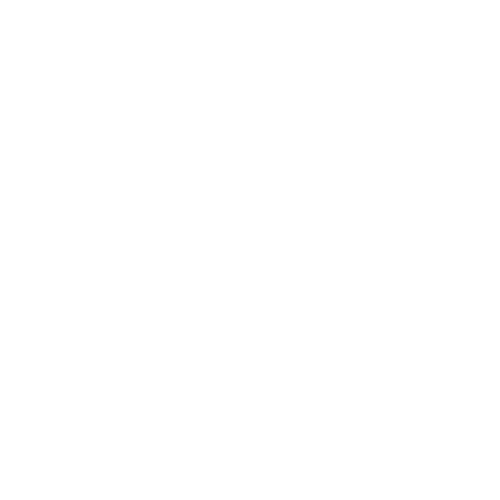Respond to the question below with a concise word or phrase:
What is the name of the company that manufactures this packaging solution?

YJNPACK